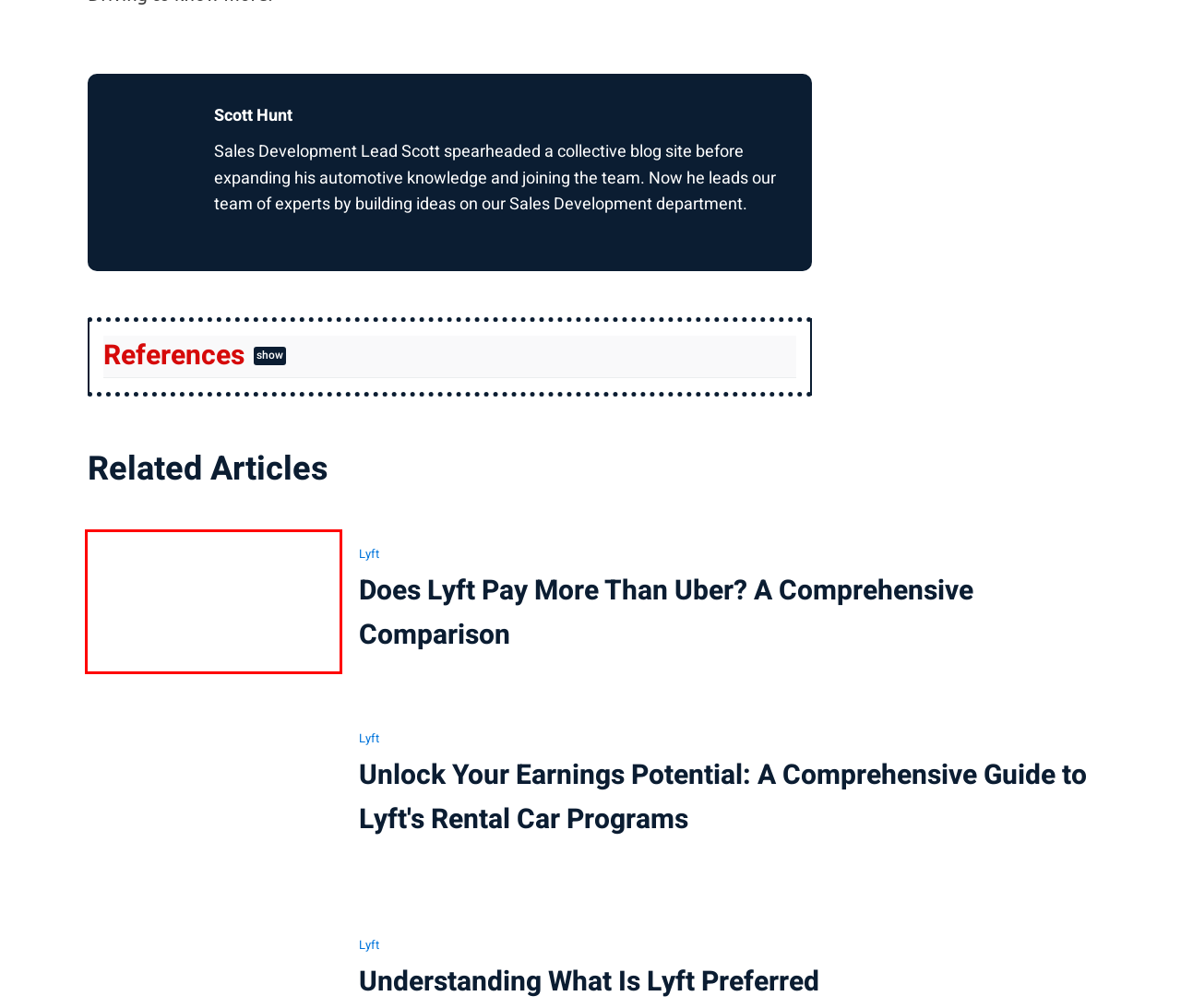You are provided with a screenshot of a webpage highlighting a UI element with a red bounding box. Choose the most suitable webpage description that matches the new page after clicking the element in the bounding box. Here are the candidates:
A. Master the Road: Learn How to Use Lyft Driver App - Keep Driving
B. California occupational accident insurance - Lyft Help
C. Understanding What Is Lyft Preferred - Keep Driving
D. Cookie Policy - Keep Driving
E. Unlock Your Earnings Potential: A Comprehensive Guide to Lyft's Rental Car Programs - Keep Driving
F. Insurance resources for Lyft drivers
G. Healthcare subsidy - Lyft Help
H. Does Lyft Pay More Than Uber? A Comprehensive Comparison - Keep Driving

H